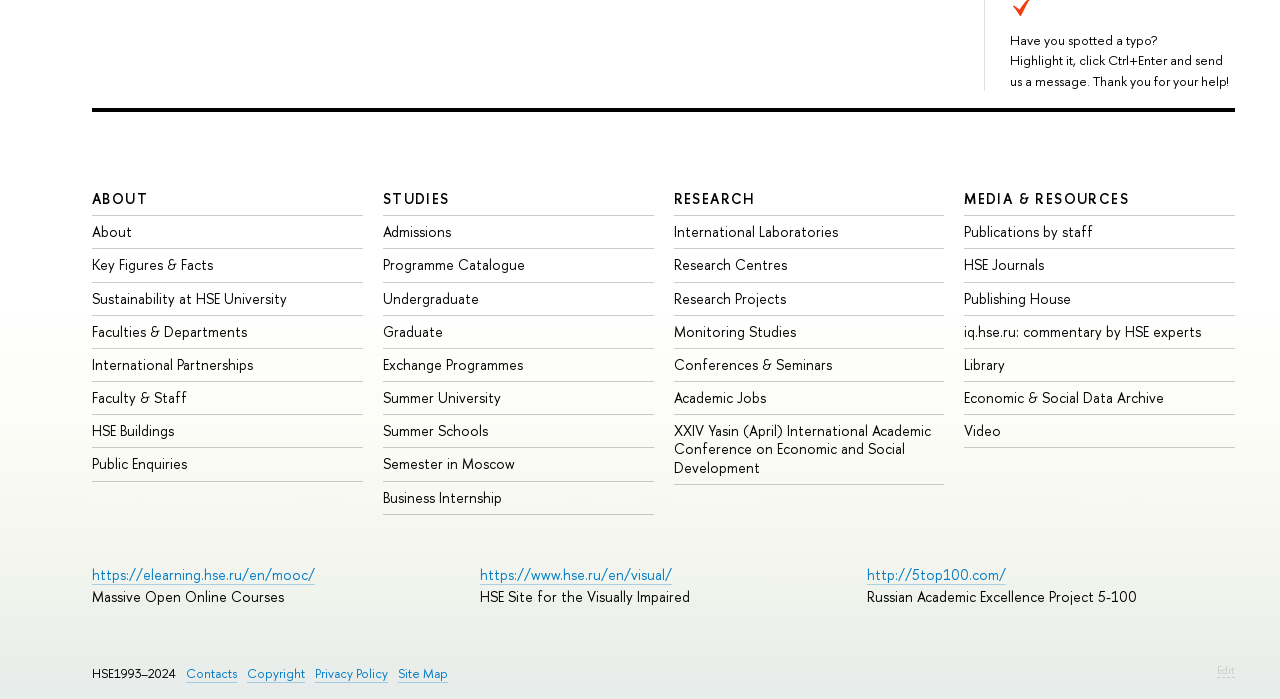Please identify the bounding box coordinates of the region to click in order to complete the task: "View Programme Catalogue". The coordinates must be four float numbers between 0 and 1, specified as [left, top, right, bottom].

[0.299, 0.365, 0.41, 0.392]